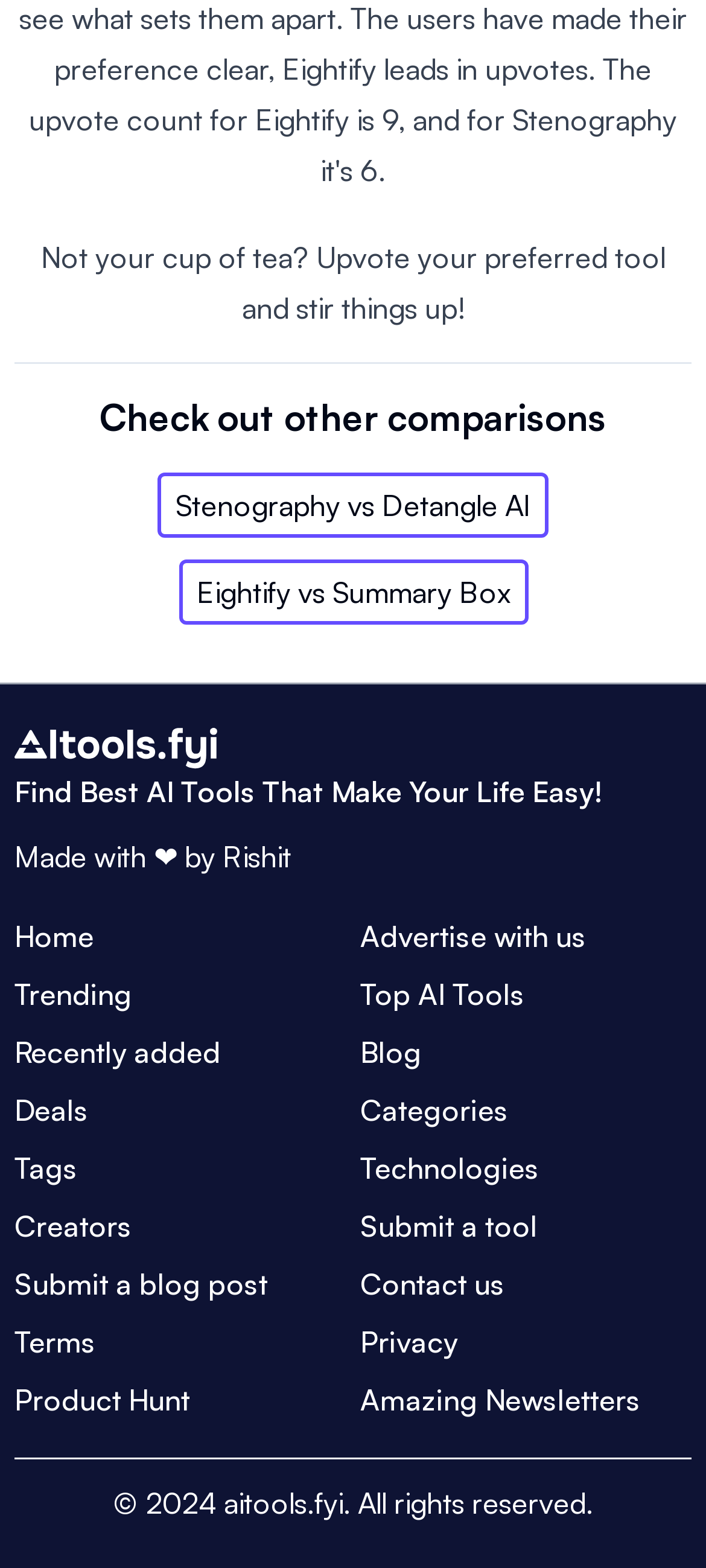Find the bounding box coordinates of the element I should click to carry out the following instruction: "Check out other comparisons".

[0.141, 0.251, 0.859, 0.283]